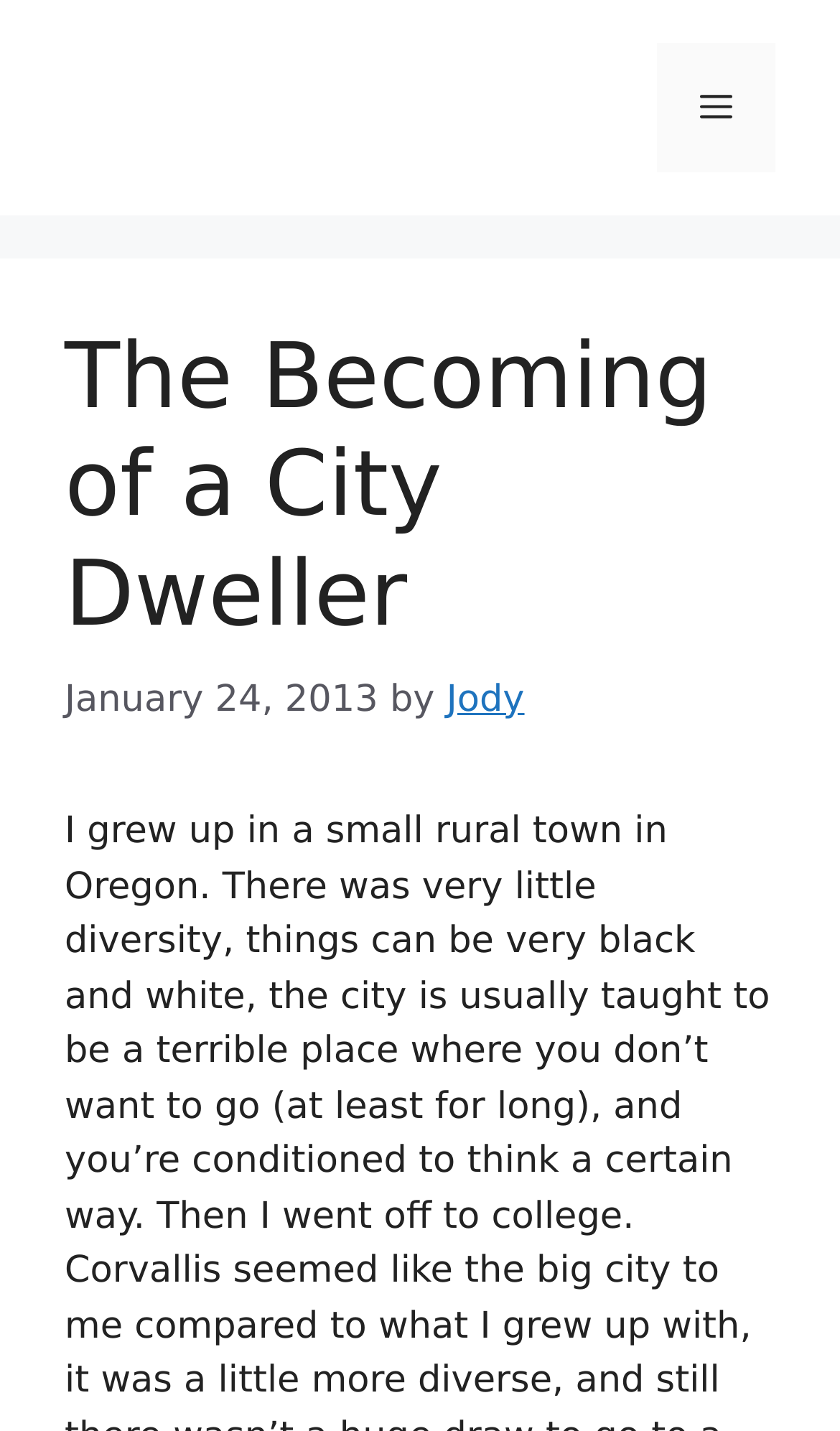What is the main topic of the article?
Refer to the screenshot and respond with a concise word or phrase.

City dwelling